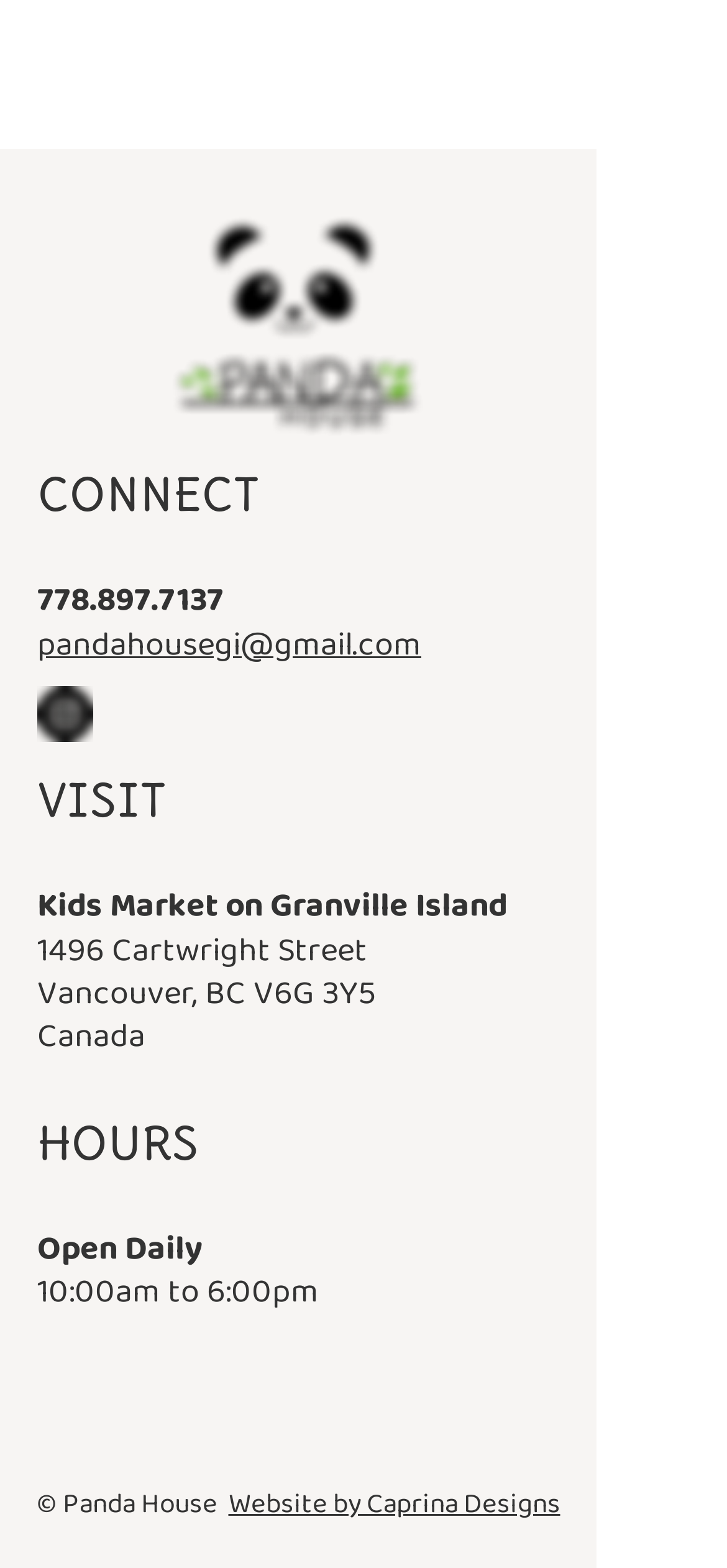Provide a short, one-word or phrase answer to the question below:
What is the email address of Panda House?

pandahousegi@gmail.com